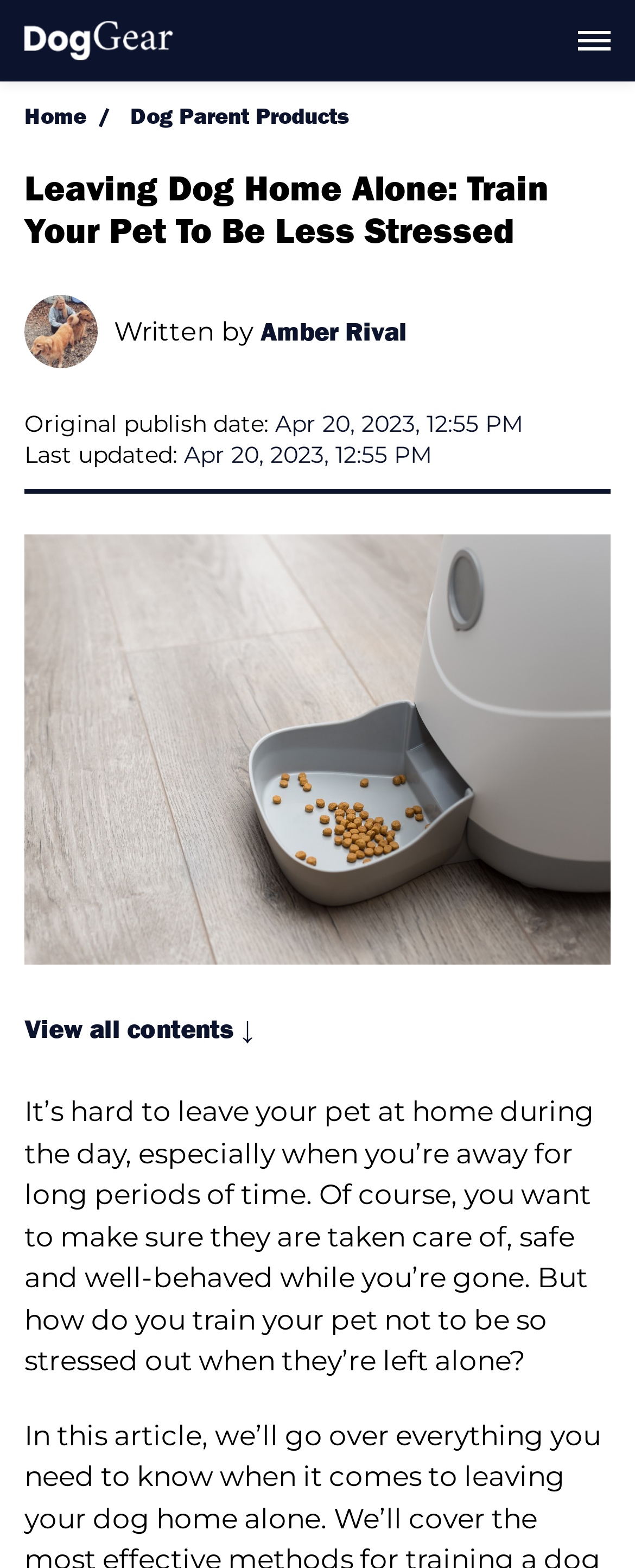Ascertain the bounding box coordinates for the UI element detailed here: "Home". The coordinates should be provided as [left, top, right, bottom] with each value being a float between 0 and 1.

[0.038, 0.062, 0.136, 0.086]